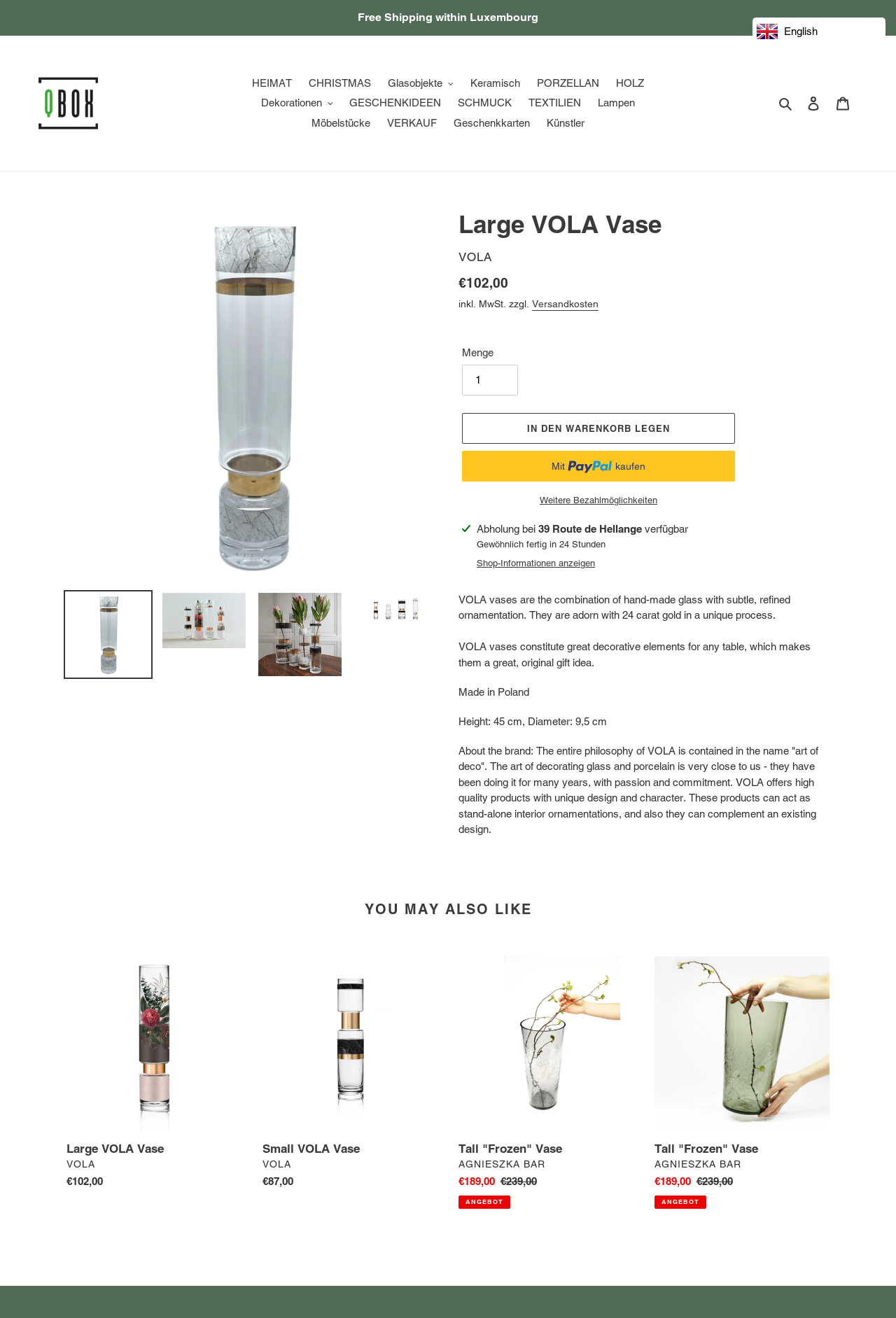Write a detailed summary of the webpage, including text, images, and layout.

This webpage is an e-commerce product page for a "Large VOLA Vase" sold by Qbox.lu. At the top, there is a navigation menu with links to various categories, including "HEIMAT", "CHRISTMAS", "Glasobjekte", and more. Below the navigation menu, there is a large image of the vase, accompanied by a series of smaller images that can be loaded into a gallery viewer.

To the right of the images, there is a product description section, which includes the product name, price, and a brief description of the vase. The description mentions that the vase is made of hand-made glass with subtle ornamentation and adorned with 24-carat gold. There is also information about the product's dimensions and the brand's philosophy.

Below the product description, there are buttons to add the product to the shopping cart or to purchase it using PayPal. There is also a section displaying the product's availability and shipping information.

Further down the page, there is a section titled "YOU MAY ALSO LIKE", which displays a related product, the "Small VOLA Vase", with its own image, price, and brief description.

Throughout the page, there are various UI elements, including links, buttons, and images, which are arranged in a clean and organized manner.